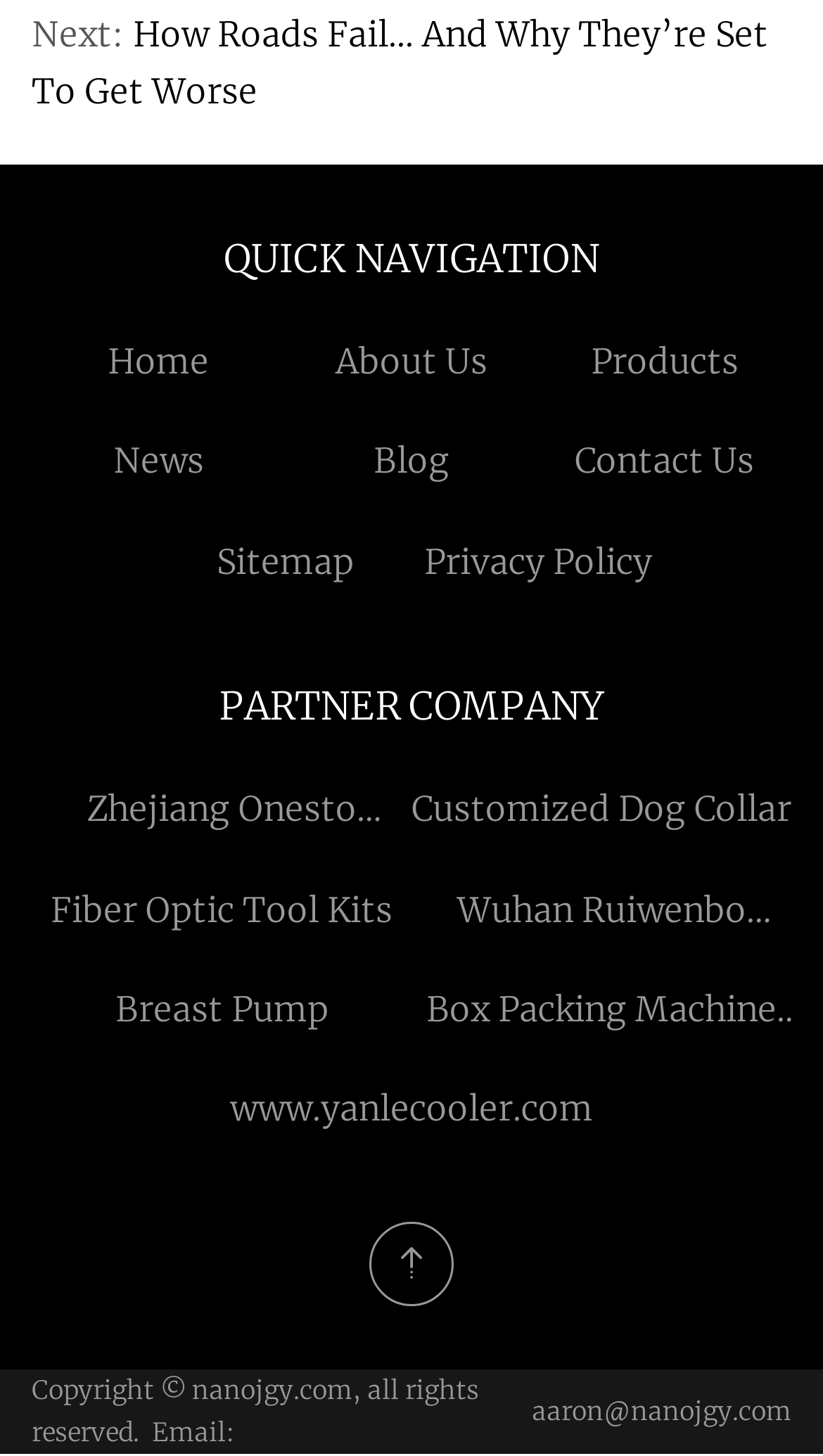Extract the bounding box of the UI element described as: "Zhejiang Onesto Electric Co.,Ltd".

[0.105, 0.541, 0.464, 0.61]